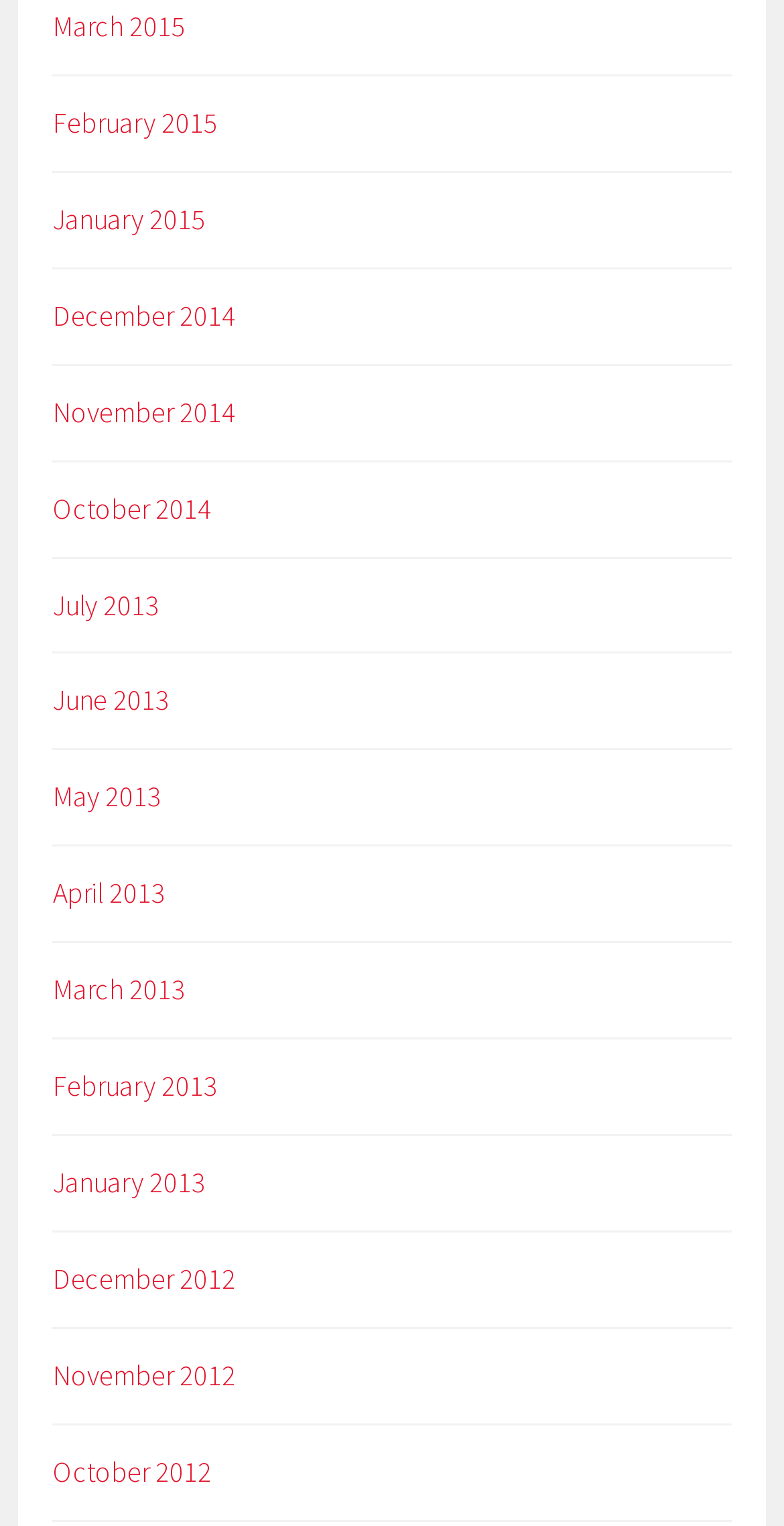Locate the bounding box coordinates of the clickable element to fulfill the following instruction: "view October 2014". Provide the coordinates as four float numbers between 0 and 1 in the format [left, top, right, bottom].

[0.068, 0.321, 0.27, 0.345]